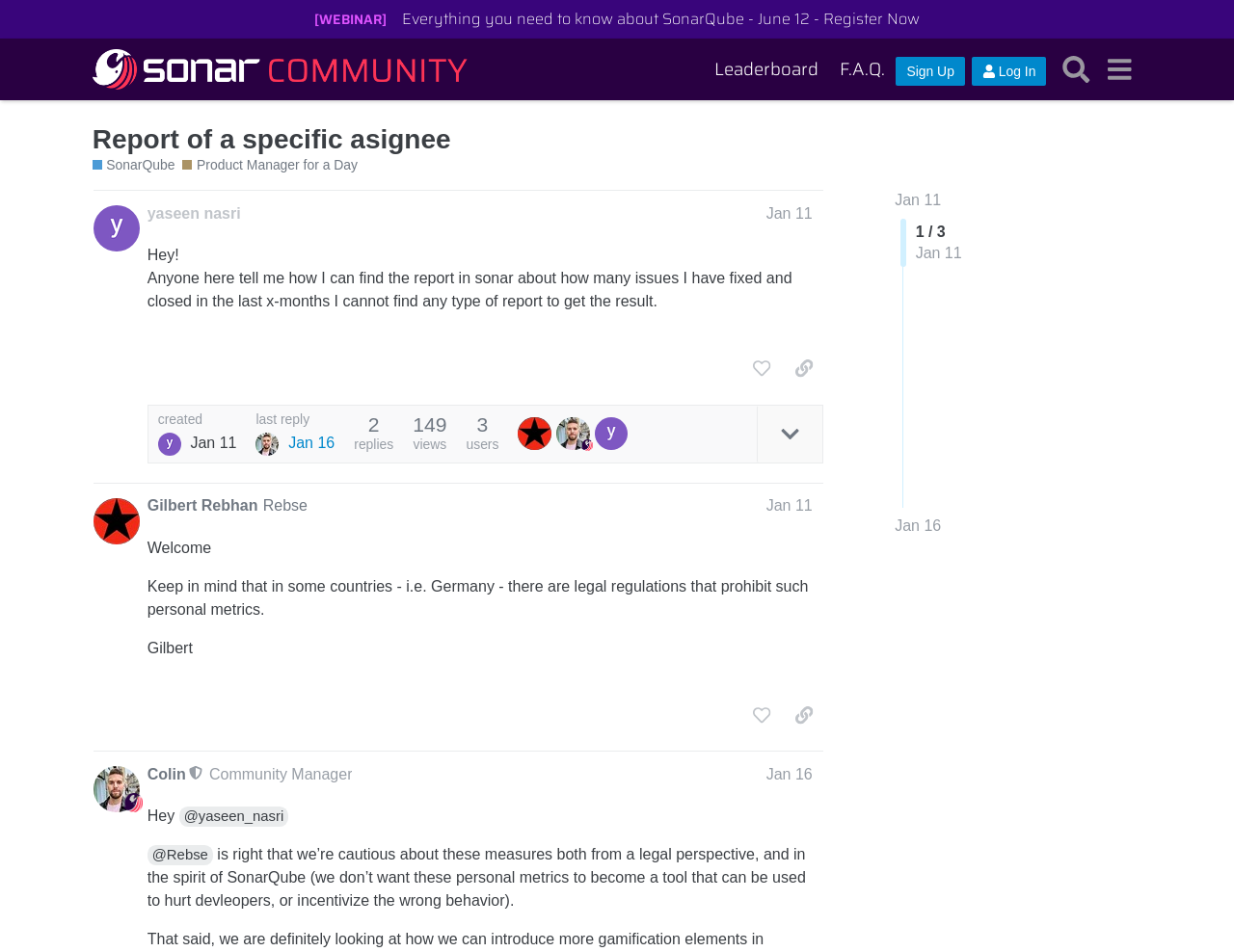Determine the bounding box coordinates of the target area to click to execute the following instruction: "Go to the 'Leaderboard'."

[0.571, 0.051, 0.672, 0.094]